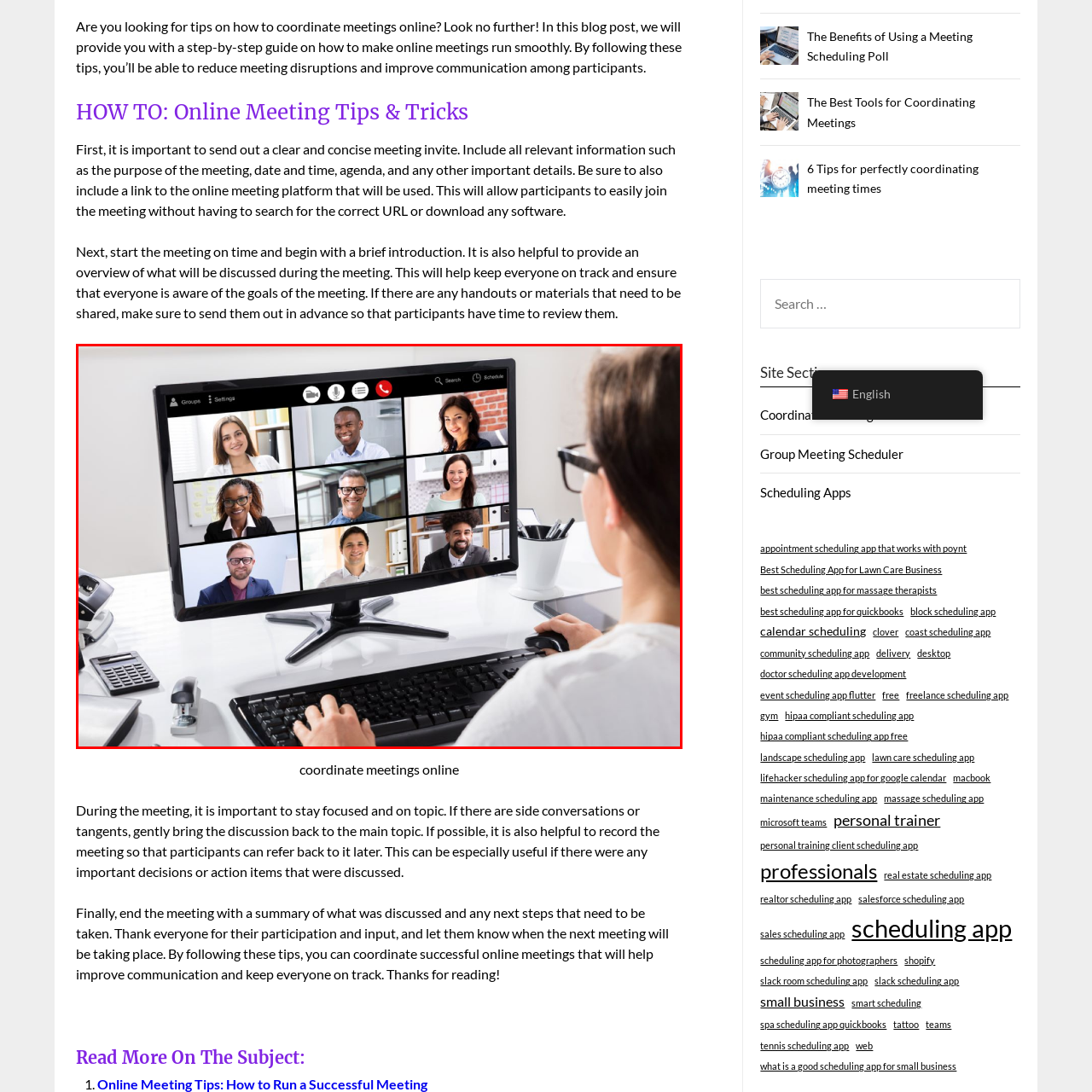Observe the image segment inside the red bounding box and answer concisely with a single word or phrase: What is on the desk to aid in note-taking?

A notepad and pens